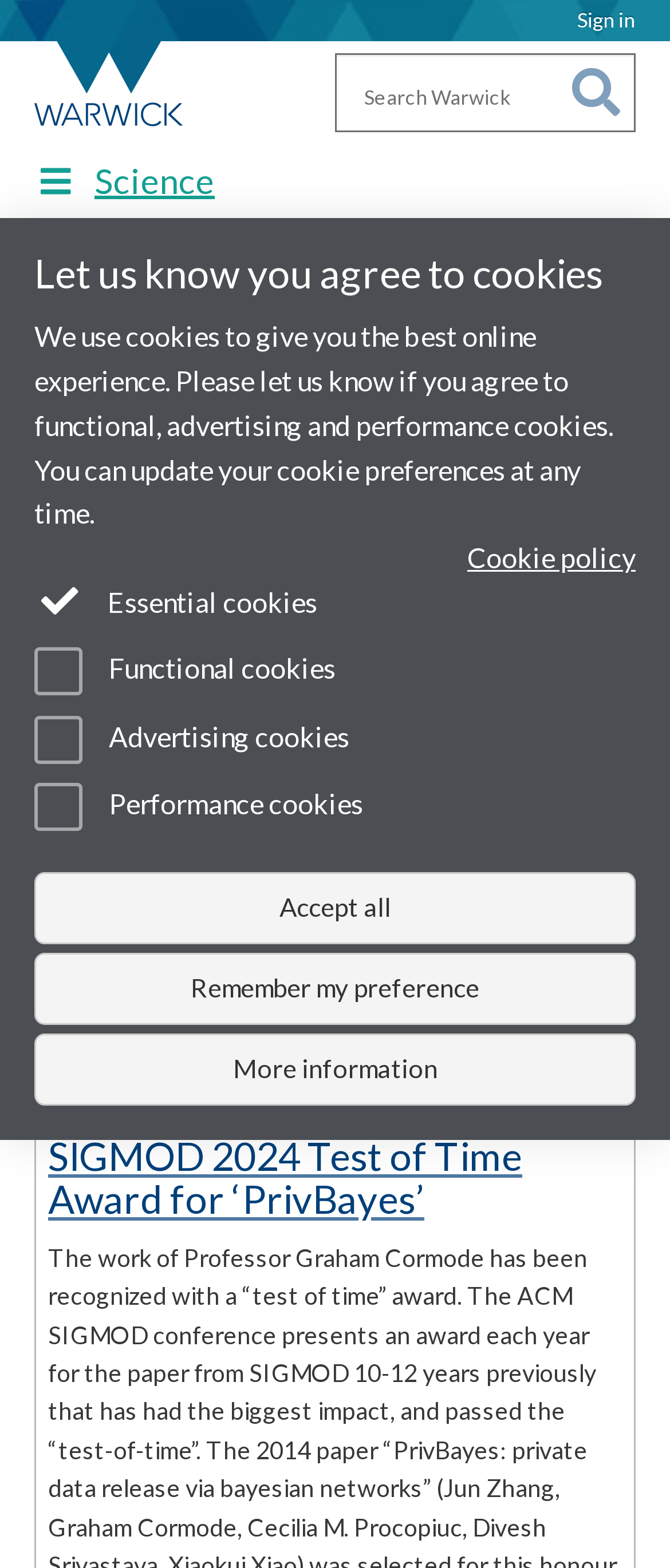What is the purpose of the search box?
Please provide an in-depth and detailed response to the question.

I found the answer by looking at the search box element with the description 'Search Warwick'. This suggests that the purpose of the search box is to search for content related to Warwick.